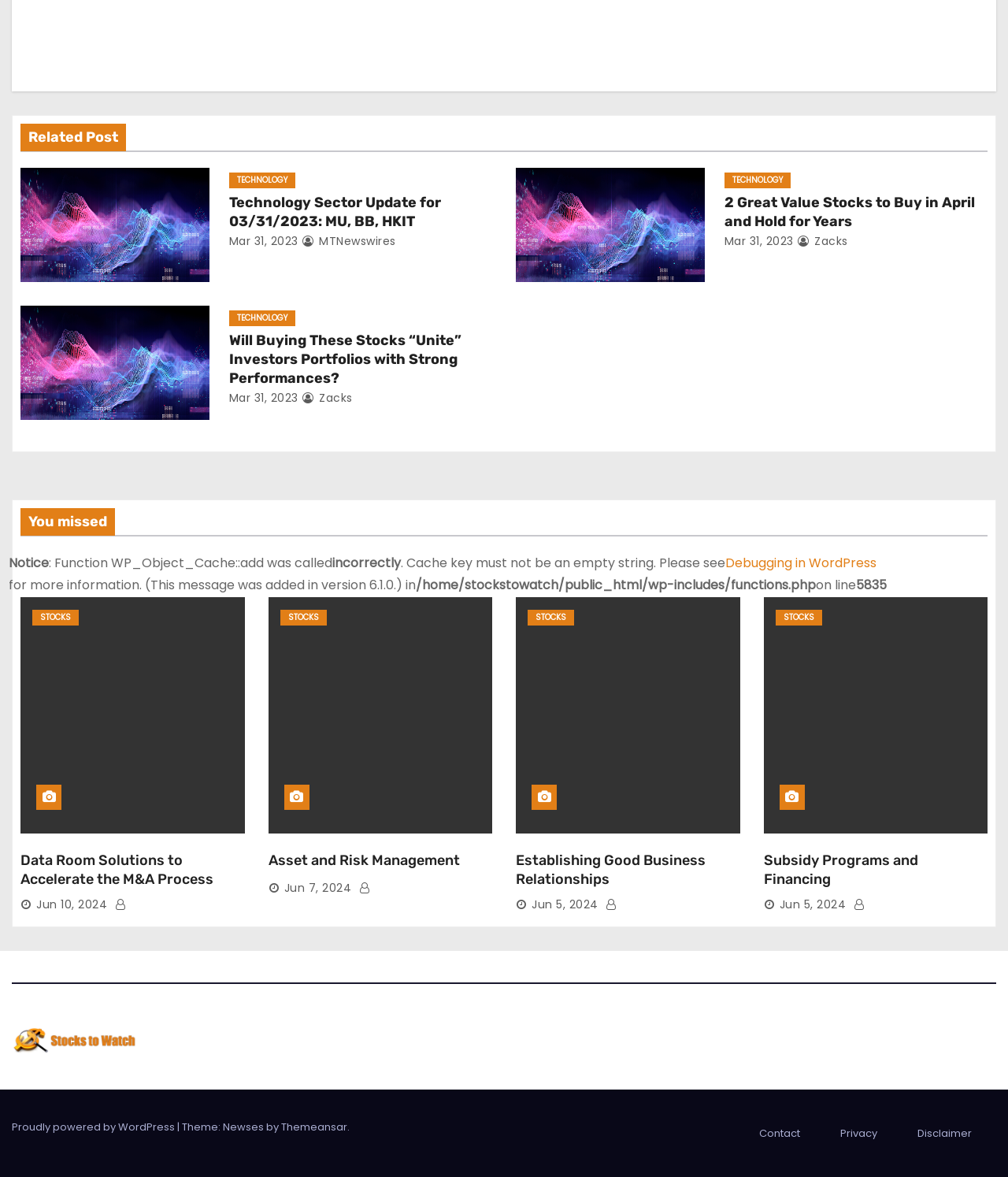Given the description of a UI element: "Contact", identify the bounding box coordinates of the matching element in the webpage screenshot.

[0.741, 0.942, 0.806, 0.983]